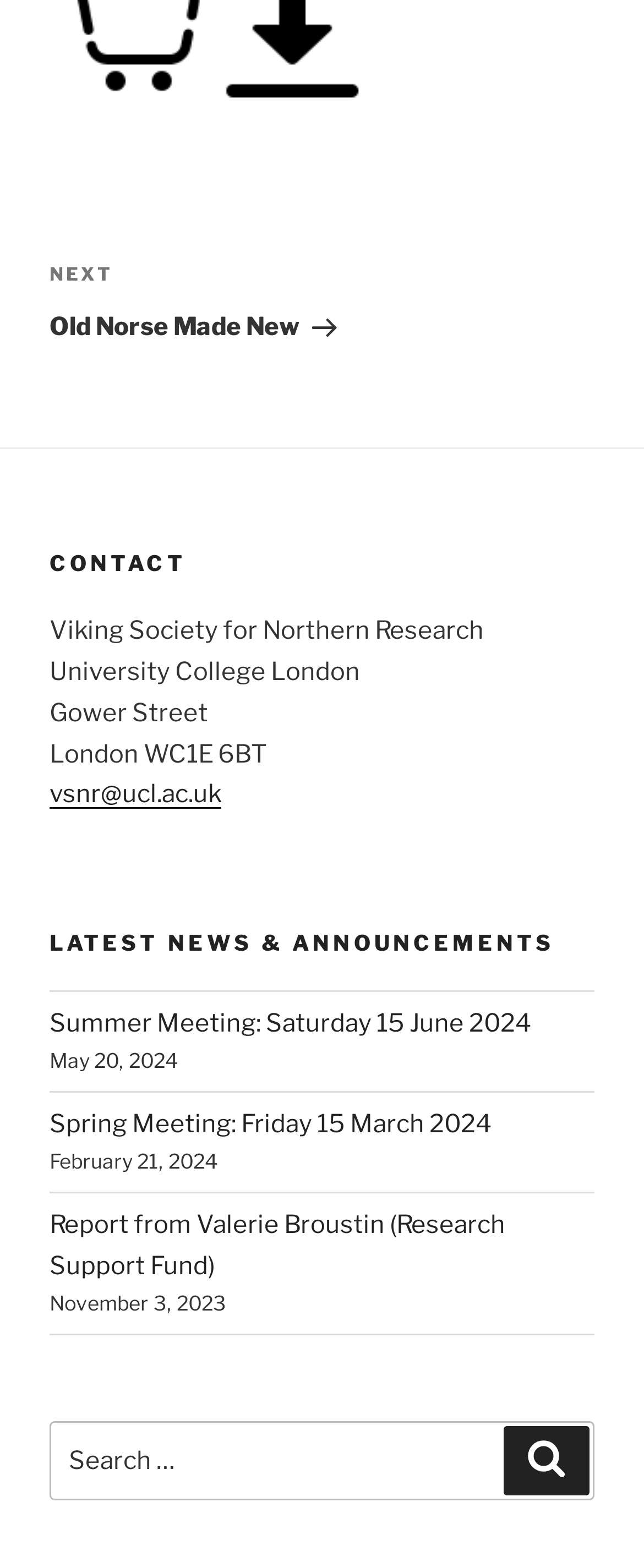What is the name of the society?
Examine the screenshot and reply with a single word or phrase.

Viking Society for Northern Research